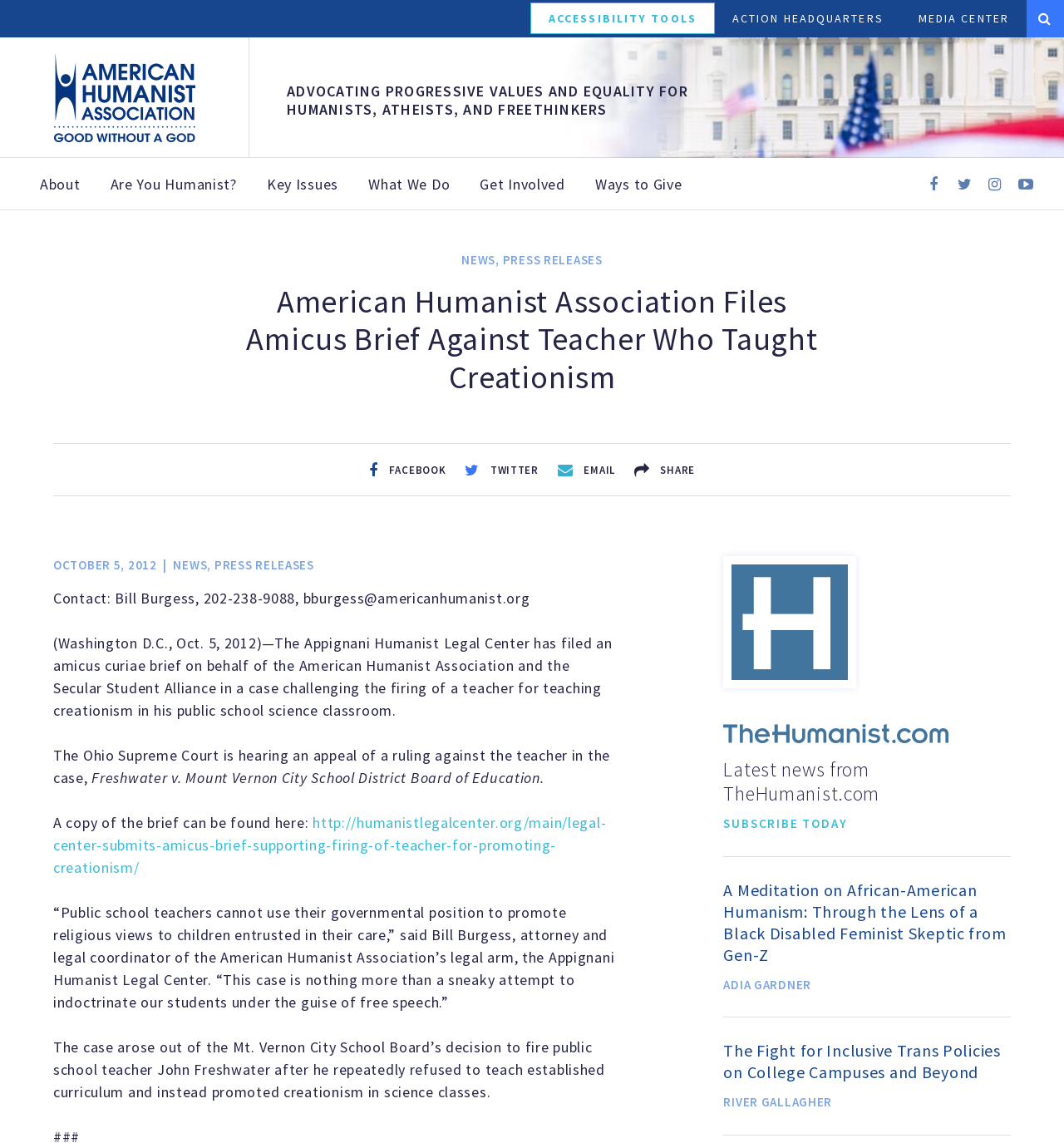Using the elements shown in the image, answer the question comprehensively: What is the name of the attorney and legal coordinator of the American Humanist Association’s legal arm?

I found the answer by reading the text '“Public school teachers cannot use their governmental position to promote religious views to children entrusted in their care,” said Bill Burgess, attorney and legal coordinator of the American Humanist Association’s legal arm, the Appignani Humanist Legal Center.' which mentions the name of the attorney and legal coordinator as Bill Burgess.